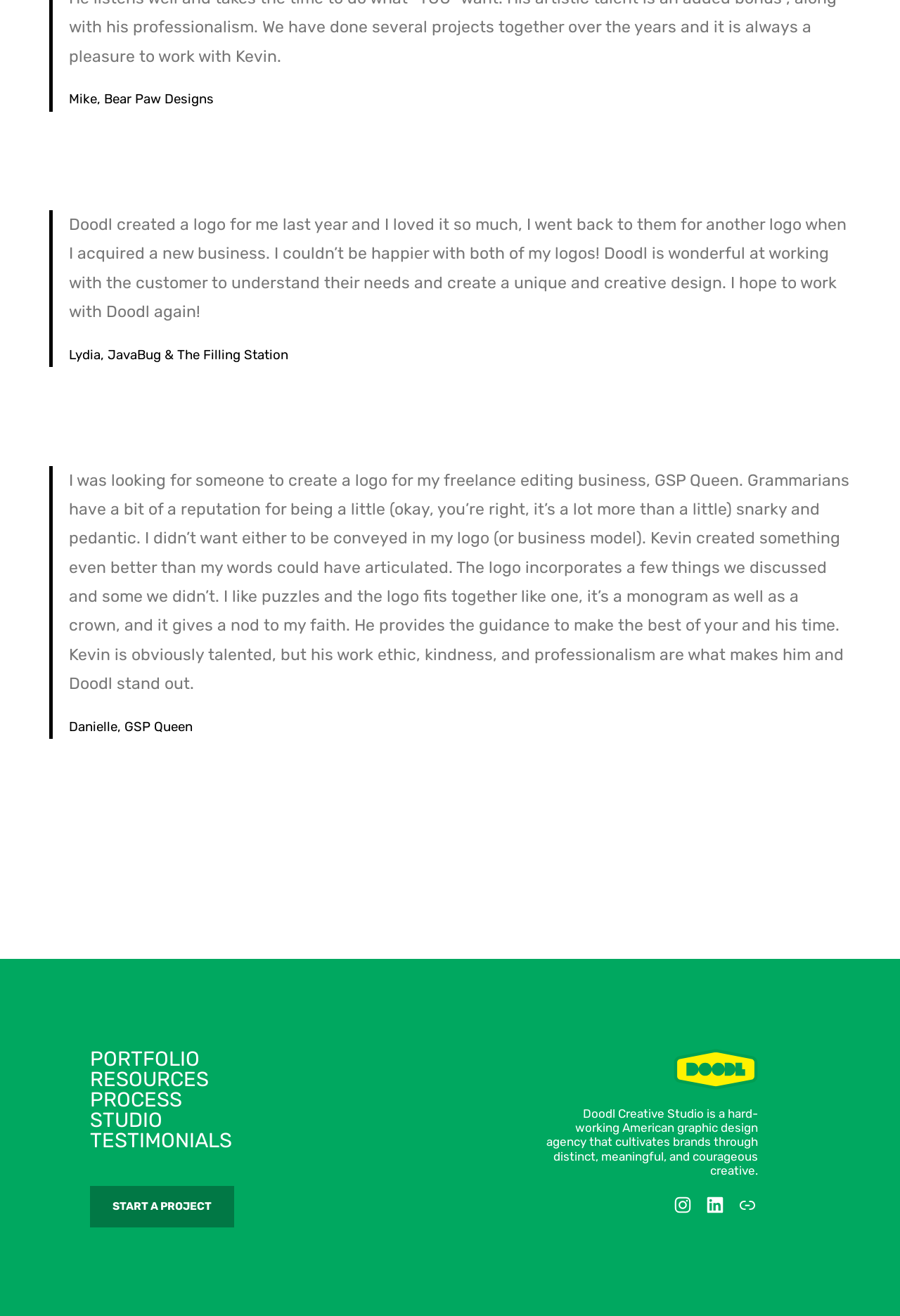How many testimonials are displayed on the webpage?
Provide a comprehensive and detailed answer to the question.

I counted the number of blockquote elements, which are typically used to display testimonials, and found two of them. Each blockquote element contains a testimonial from a different customer.